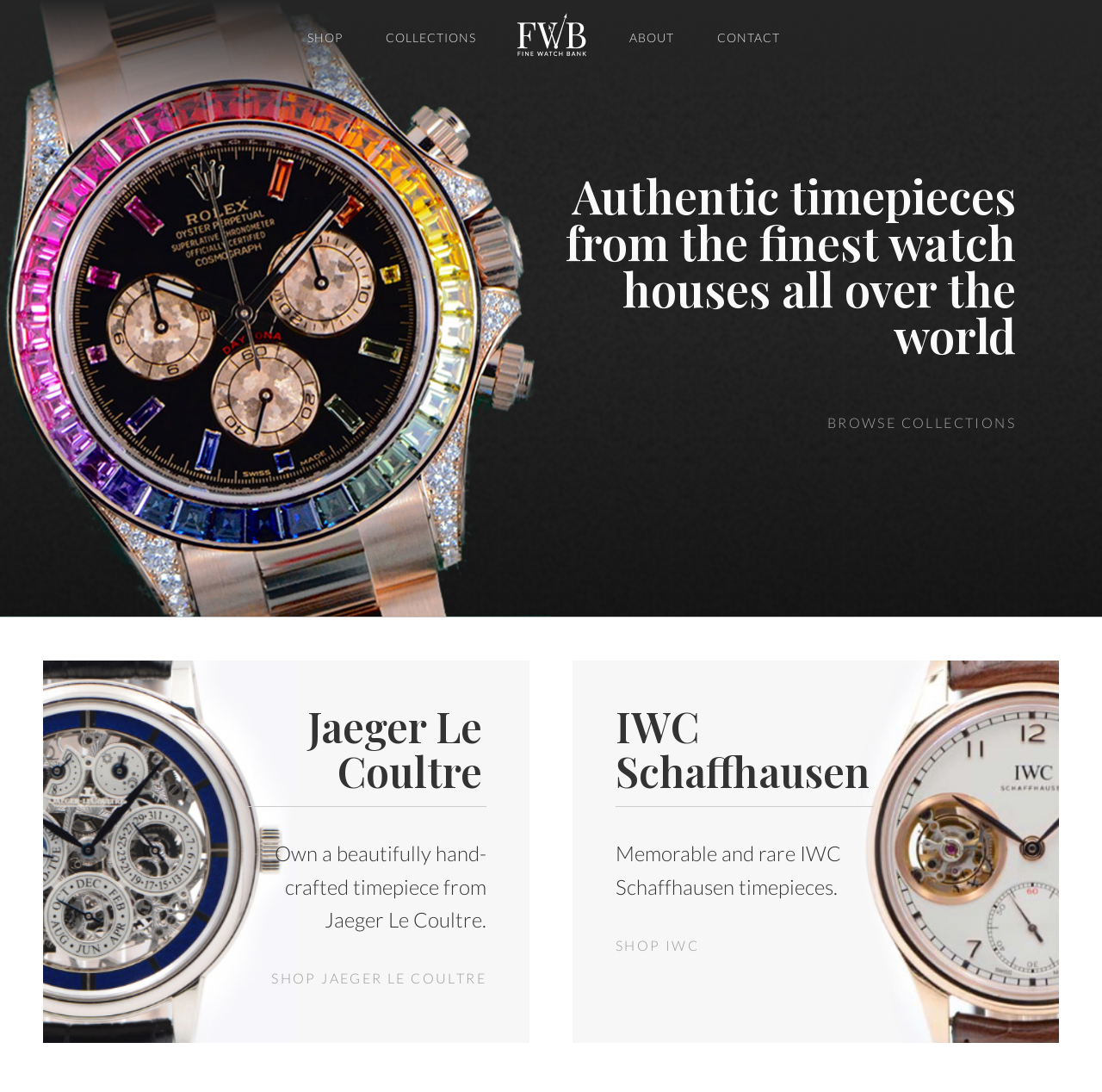Please identify the bounding box coordinates of the element on the webpage that should be clicked to follow this instruction: "Click on the Israel Rising link". The bounding box coordinates should be given as four float numbers between 0 and 1, formatted as [left, top, right, bottom].

None